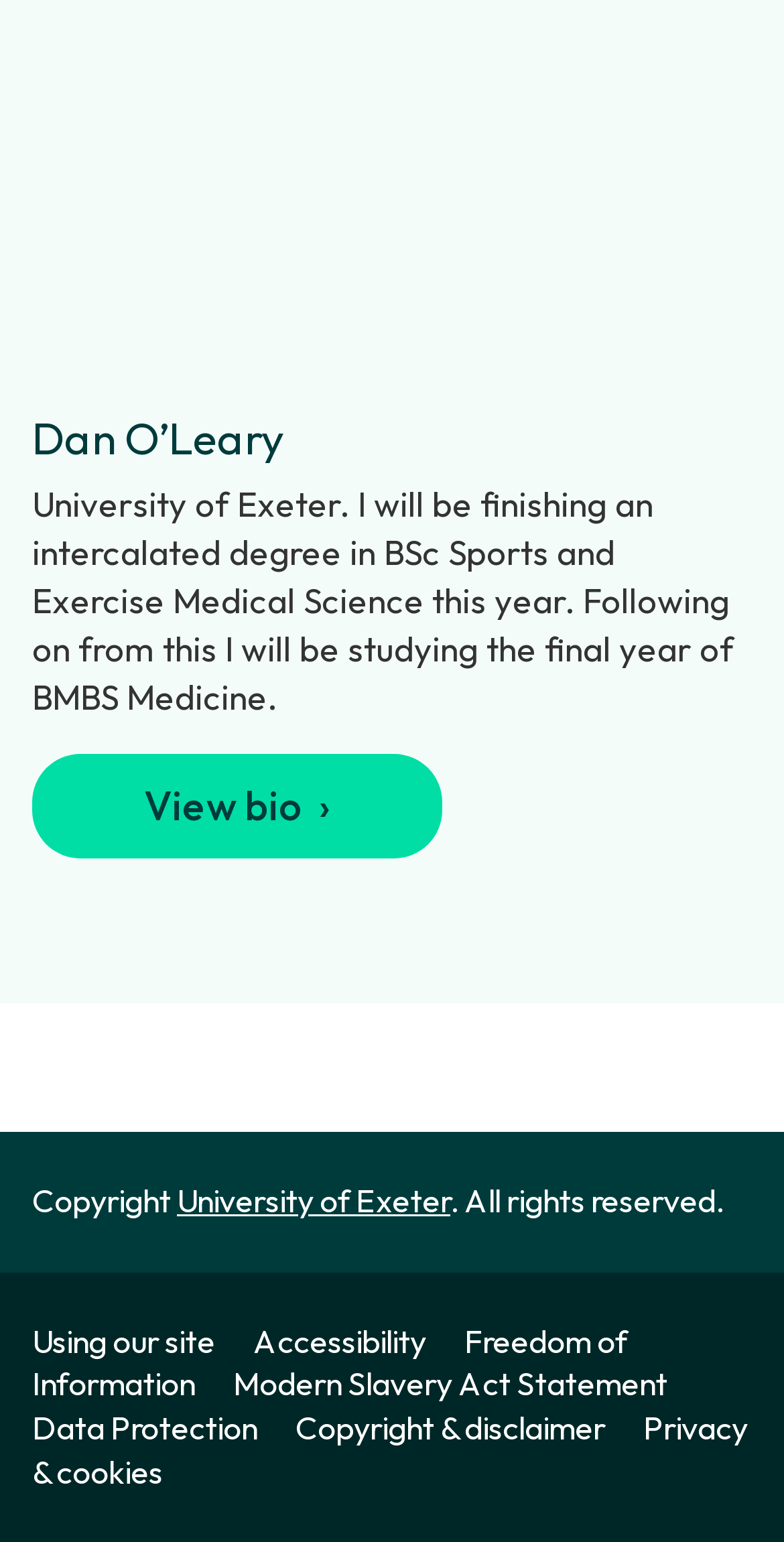How many links are there at the bottom of the webpage?
Refer to the image and answer the question using a single word or phrase.

8